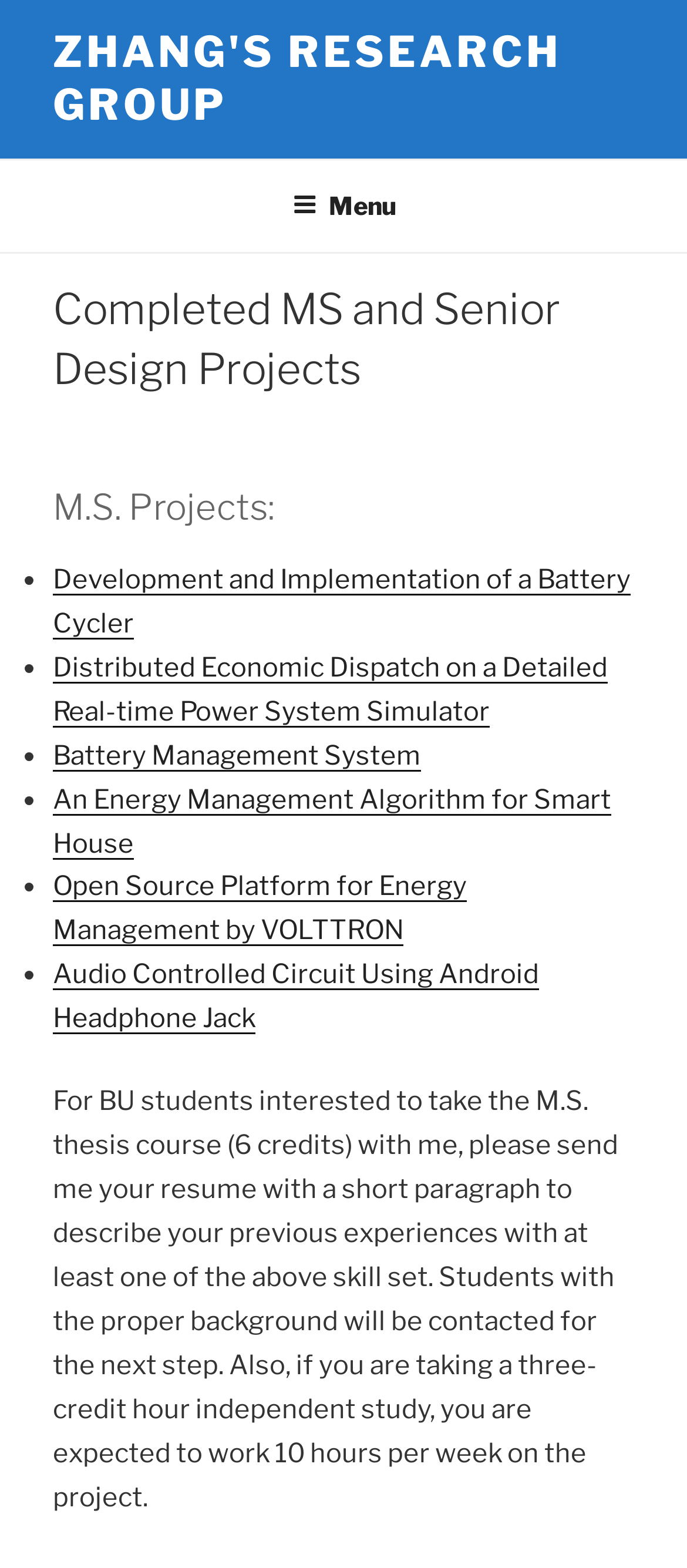Locate the bounding box coordinates of the area you need to click to fulfill this instruction: 'Expand the top menu'. The coordinates must be in the form of four float numbers ranging from 0 to 1: [left, top, right, bottom].

[0.388, 0.103, 0.612, 0.158]